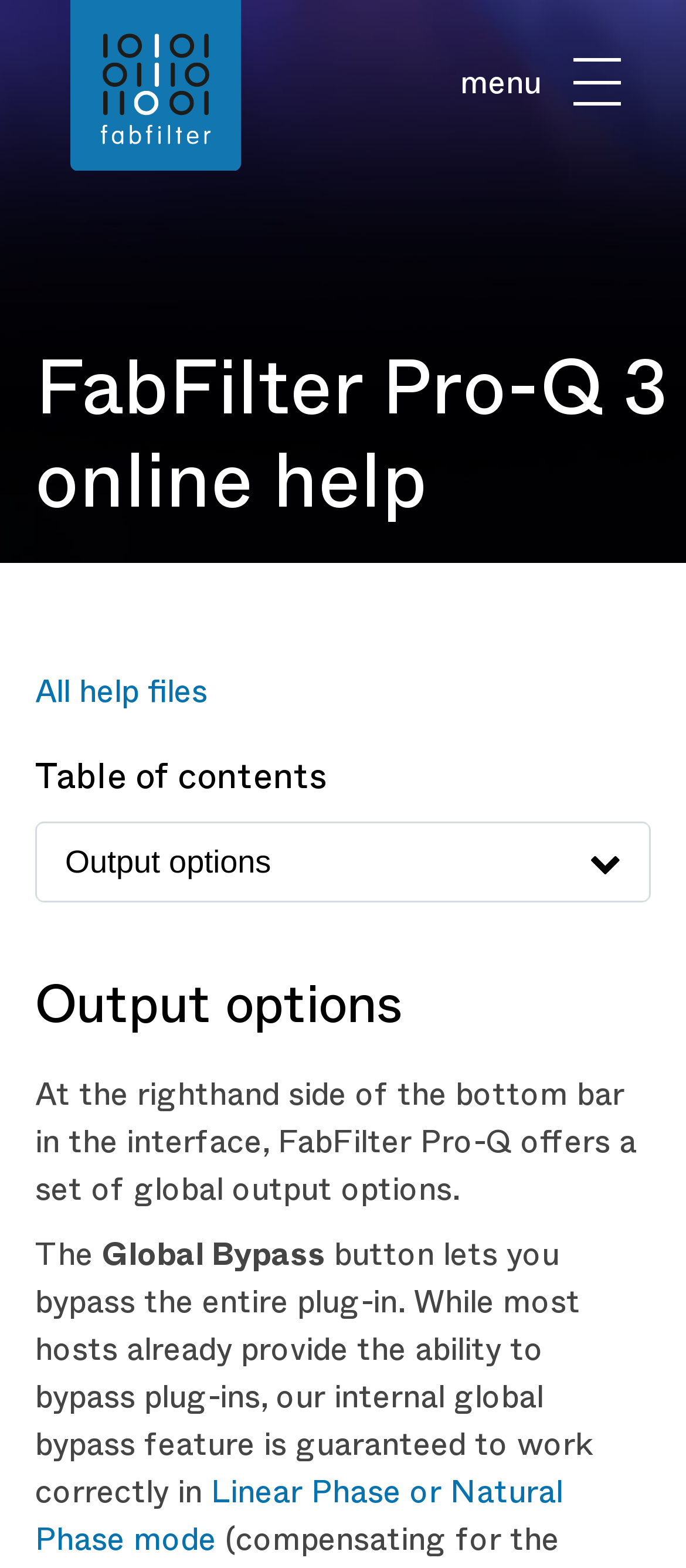Determine the bounding box coordinates for the UI element described. Format the coordinates as (top-left x, top-left y, bottom-right x, bottom-right y) and ensure all values are between 0 and 1. Element description: My Account

[0.092, 0.507, 0.908, 0.548]